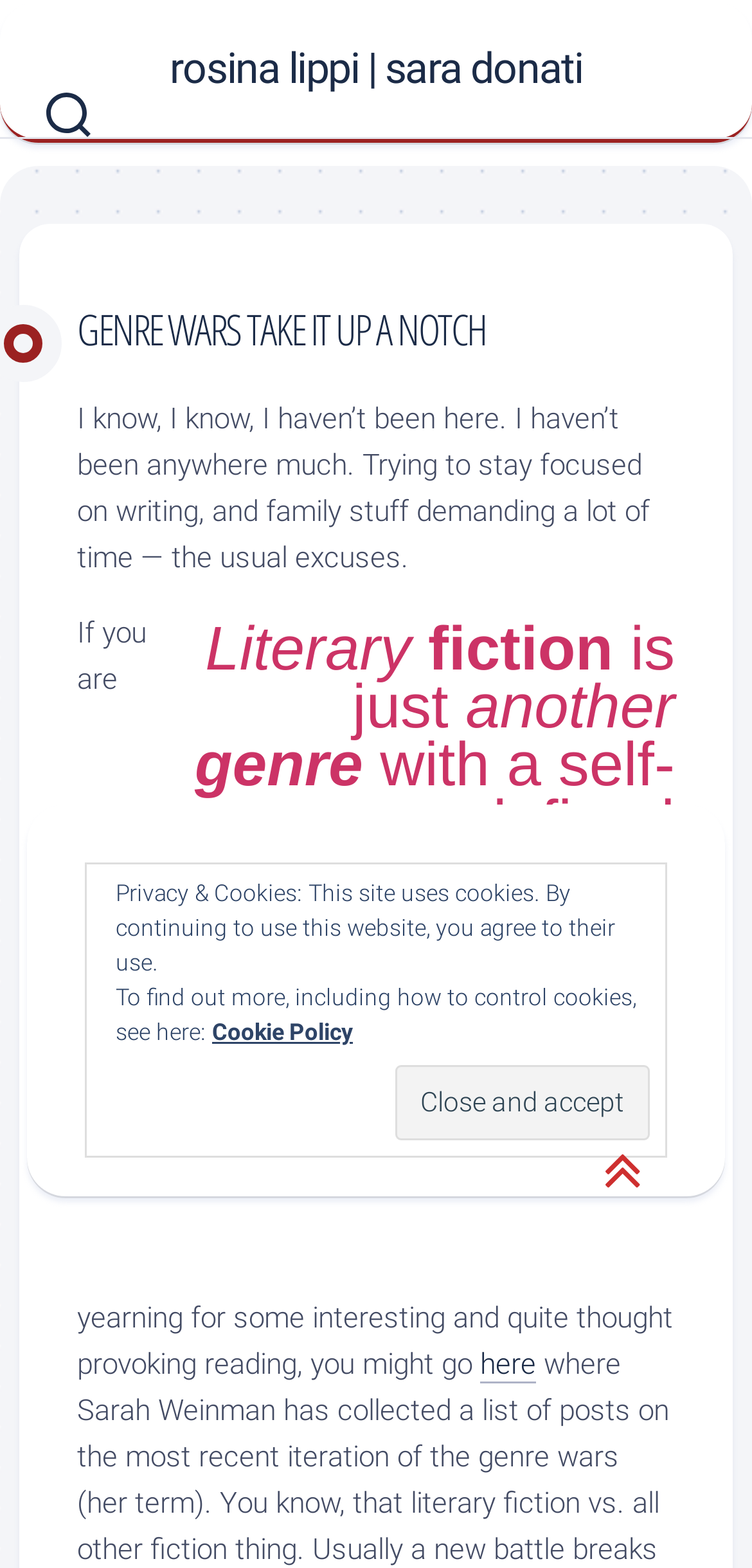Please find the bounding box for the following UI element description. Provide the coordinates in (top-left x, top-left y, bottom-right x, bottom-right y) format, with values between 0 and 1: value="Close and accept"

[0.526, 0.679, 0.864, 0.727]